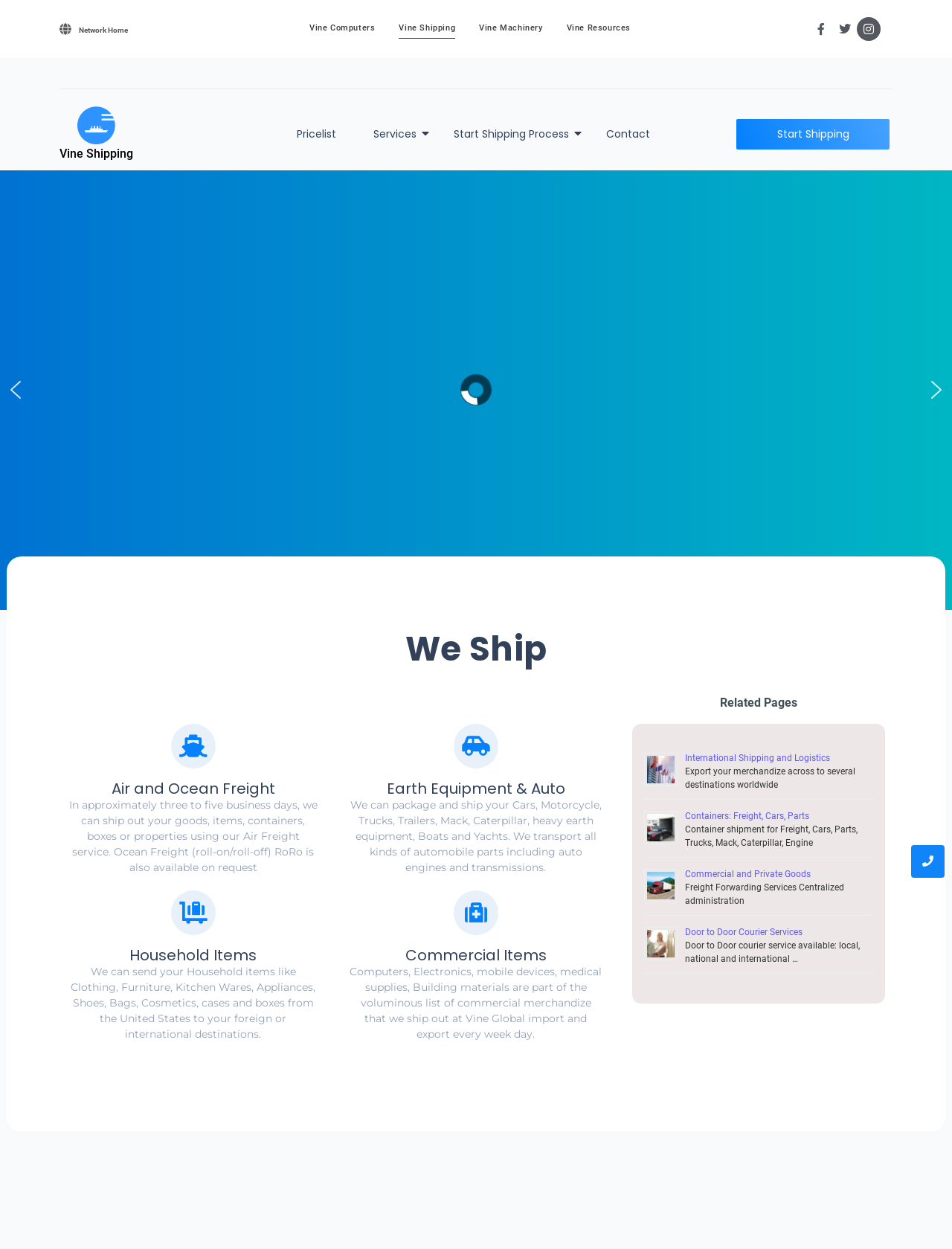Locate the bounding box coordinates of the element that needs to be clicked to carry out the instruction: "Click on the 'Start Shipping Process' button". The coordinates should be given as four float numbers ranging from 0 to 1, i.e., [left, top, right, bottom].

[0.471, 0.091, 0.603, 0.124]